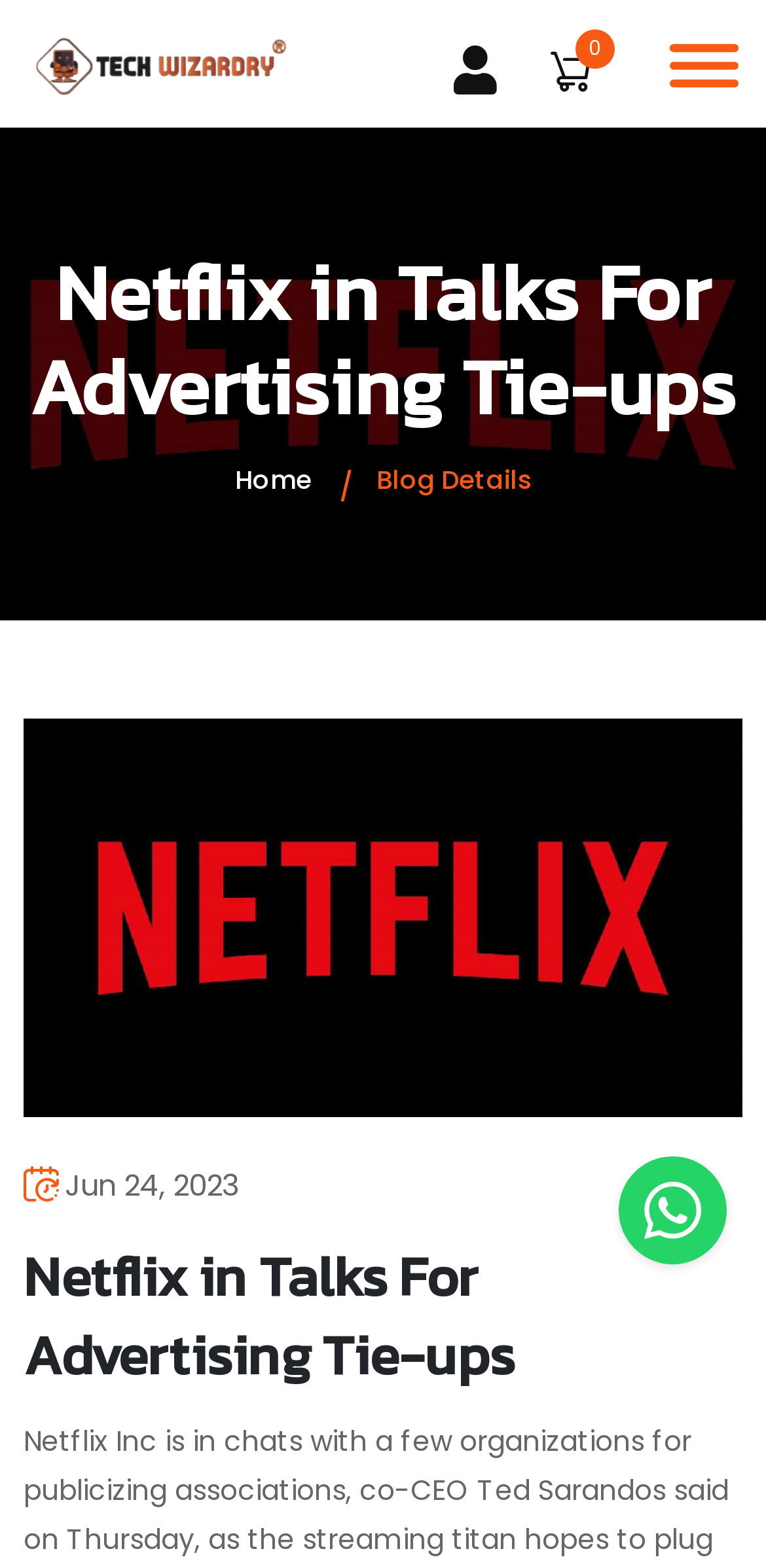Describe all the key features and sections of the webpage thoroughly.

The webpage appears to be a news article or blog post about Netflix's potential advertising partnerships. At the top left of the page, there is a logo image with a link. Next to the logo, there is a heading that displays the title of the article, "Netflix in Talks For Advertising Tie-ups". 

Below the title, there is a large image that spans the width of the page. Above the image, there are several links, including one with a home icon and another with a bell icon. To the right of these links, there is a static text element that reads "Blog Details". 

On the bottom left of the page, there is a date stamp that reads "Jun 24, 2023". Below the date, there is another heading that repeats the title of the article. At the bottom right of the page, there is a small image, possibly an icon or a button. There are also several other links scattered throughout the page, but their purposes are unclear.